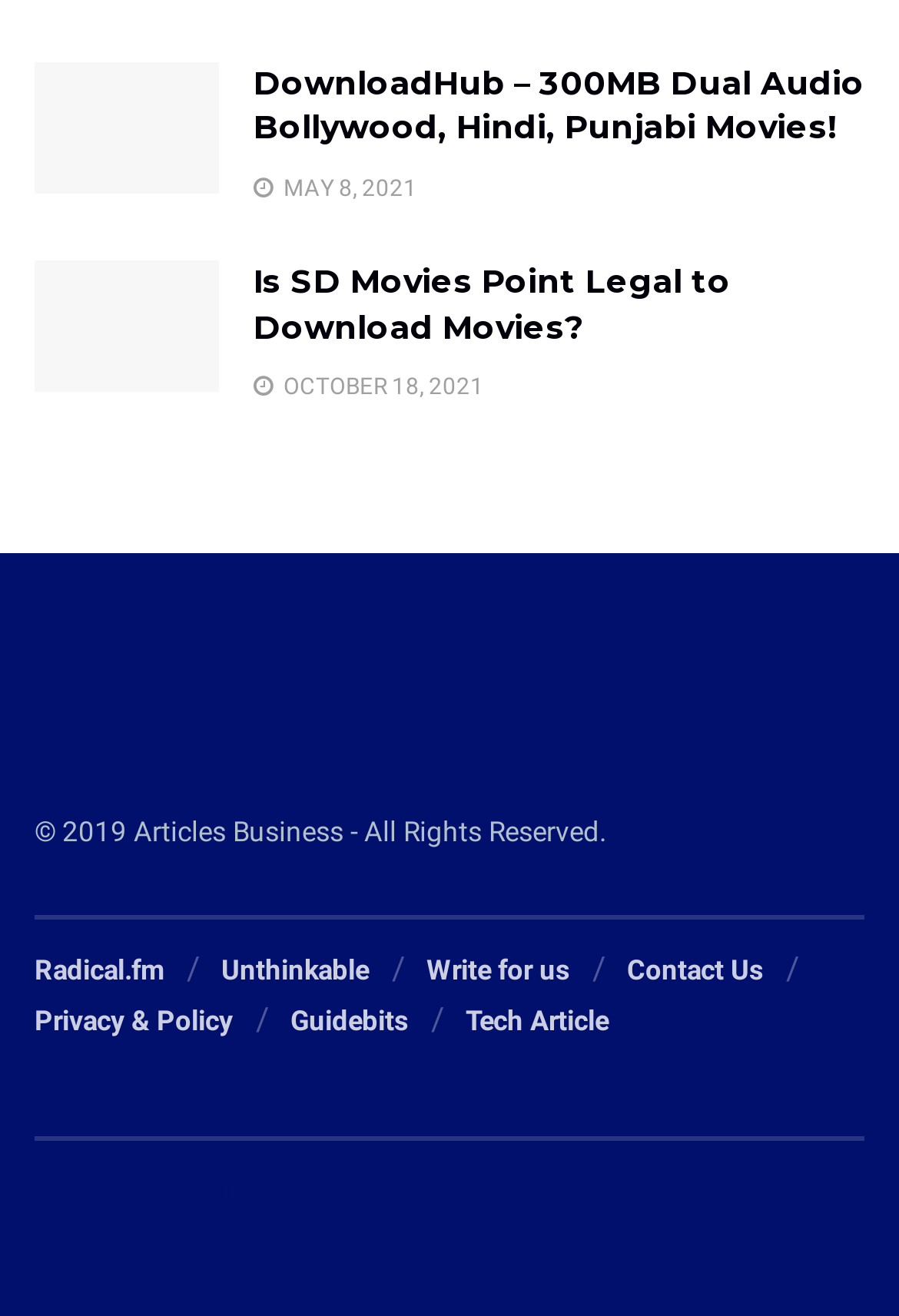Identify the bounding box coordinates for the region of the element that should be clicked to carry out the instruction: "Click on DownloadHub link". The bounding box coordinates should be four float numbers between 0 and 1, i.e., [left, top, right, bottom].

[0.038, 0.047, 0.244, 0.147]